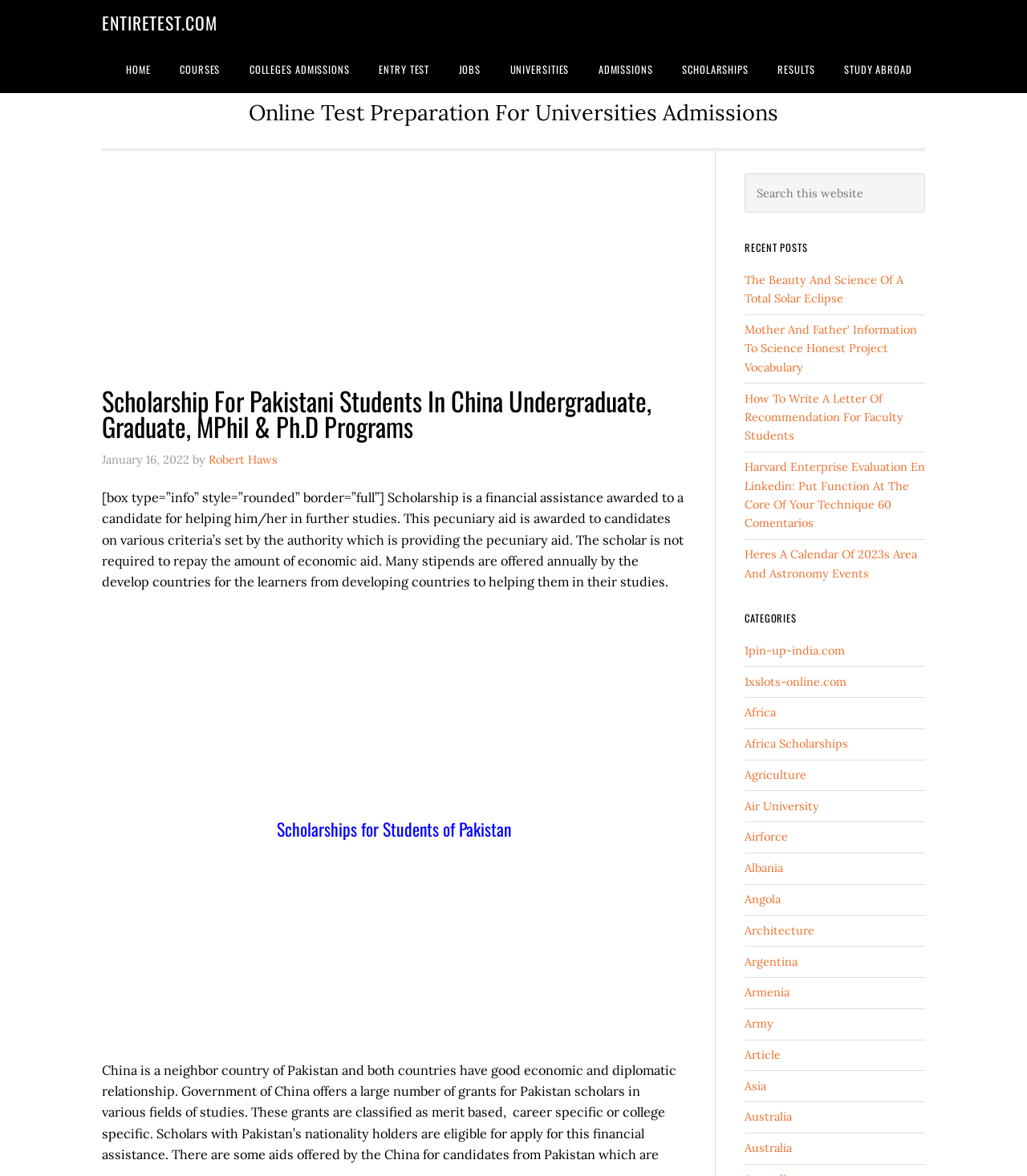Could you locate the bounding box coordinates for the section that should be clicked to accomplish this task: "Click on the 'COURSES' link".

[0.18, 0.044, 0.252, 0.088]